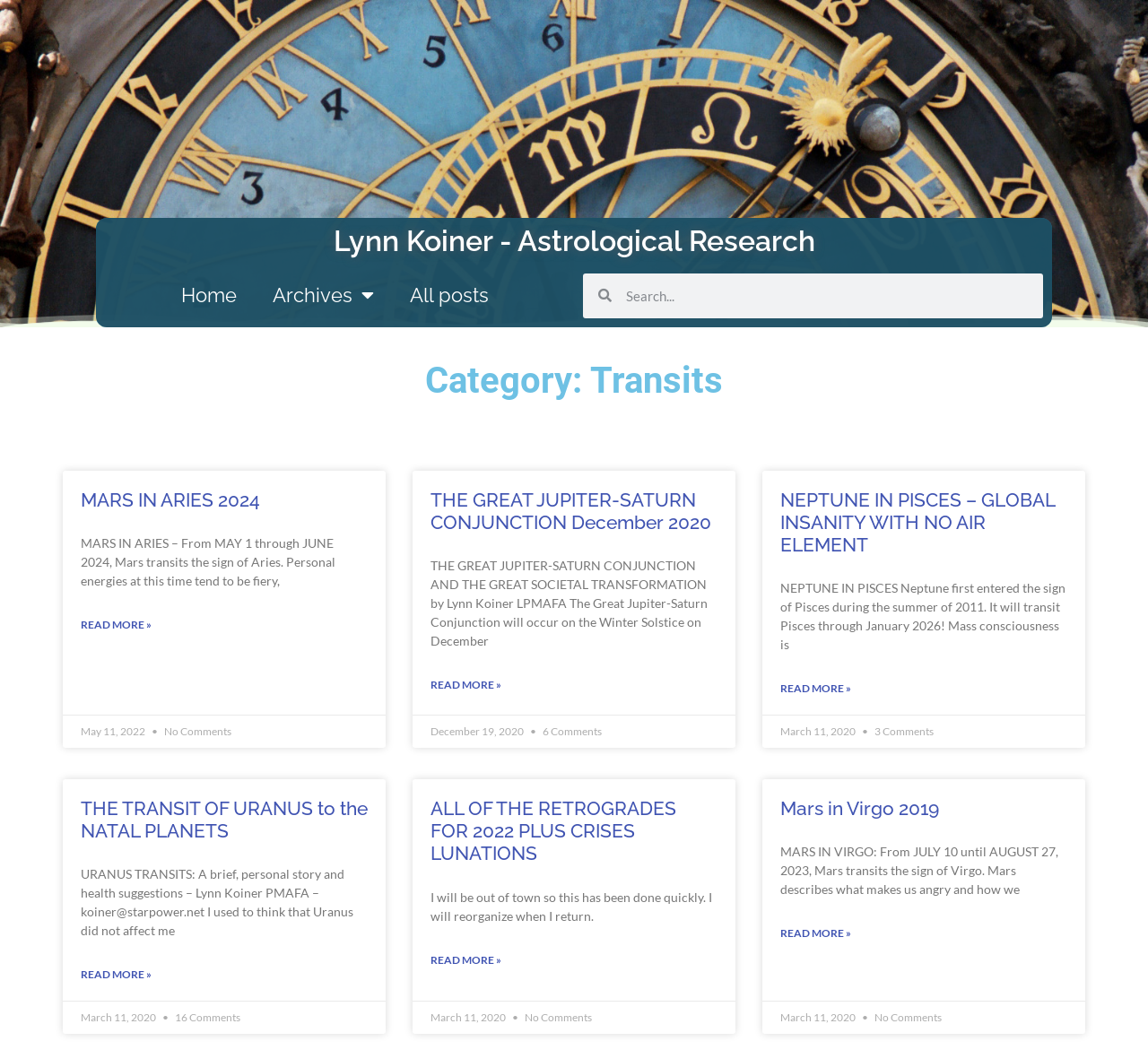Specify the bounding box coordinates of the area that needs to be clicked to achieve the following instruction: "Search for archives".

[0.508, 0.26, 0.909, 0.303]